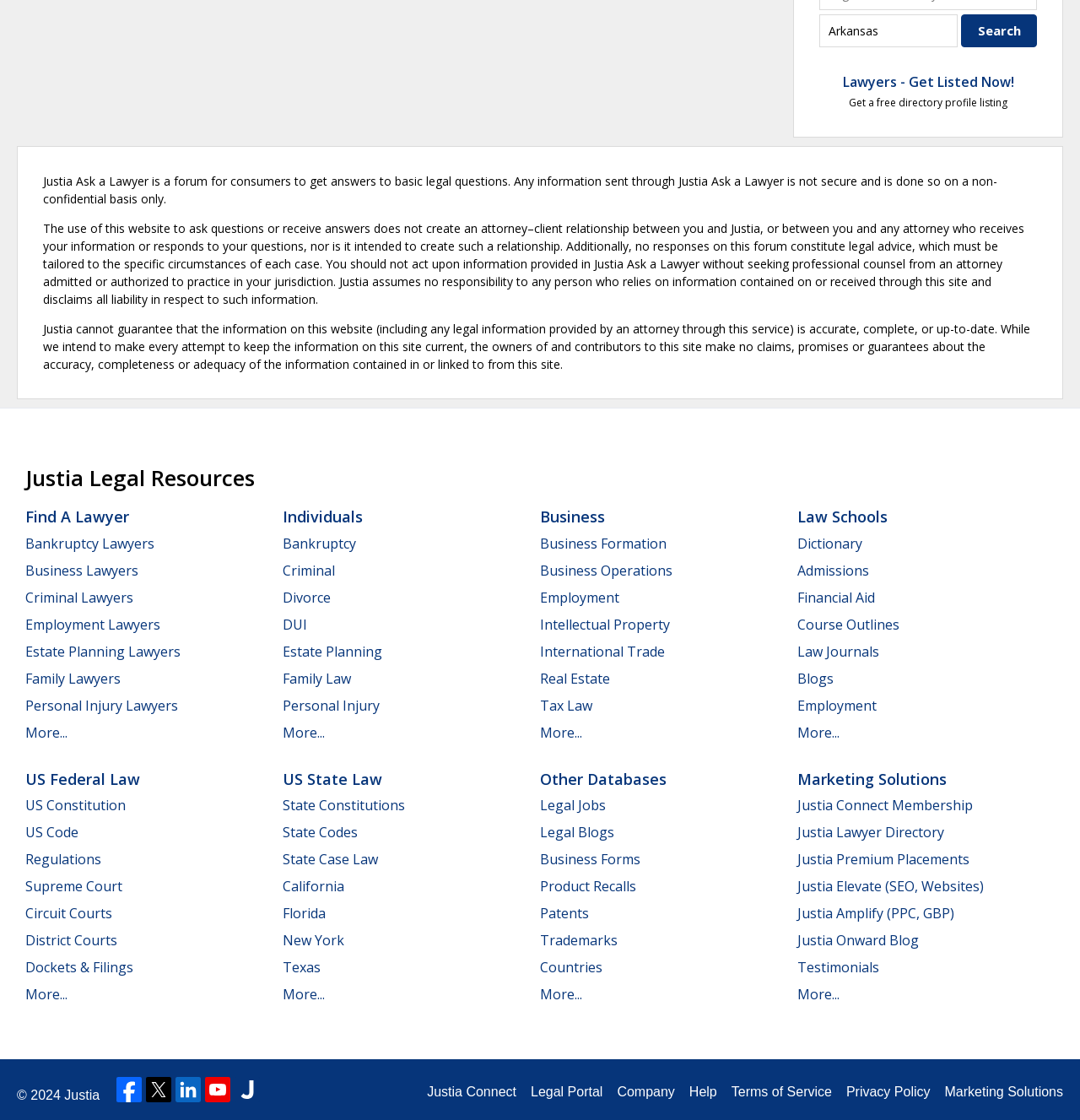From the given element description: "US Federal Law", find the bounding box for the UI element. Provide the coordinates as four float numbers between 0 and 1, in the order [left, top, right, bottom].

[0.023, 0.686, 0.13, 0.704]